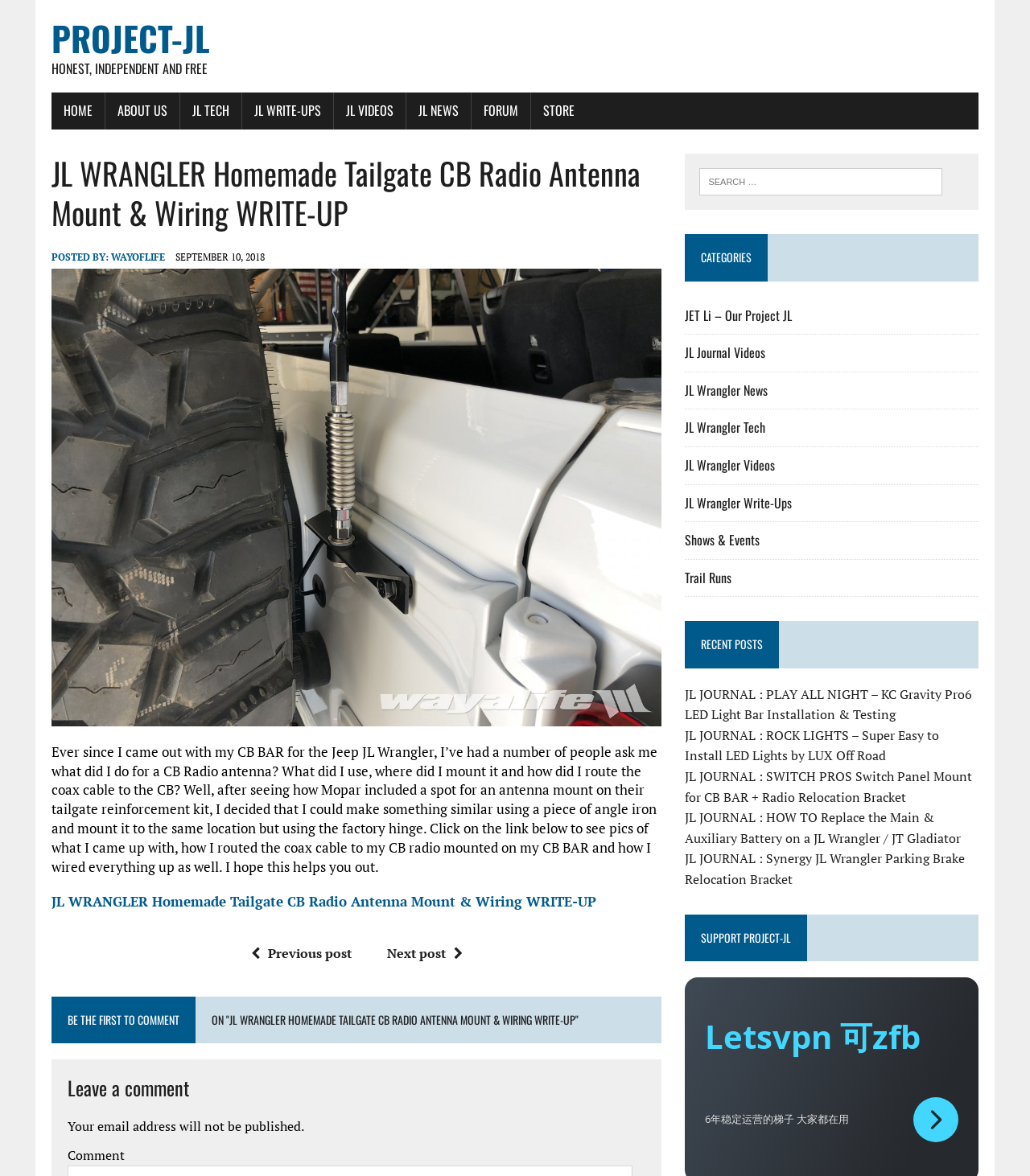Please identify the bounding box coordinates of the element that needs to be clicked to perform the following instruction: "Click on the 'JL WRANGLER HOMEMADE TAILGATE CB RADIO ANTENNA MOUNT & WIRING WRITE-UP' link".

[0.05, 0.759, 0.579, 0.775]